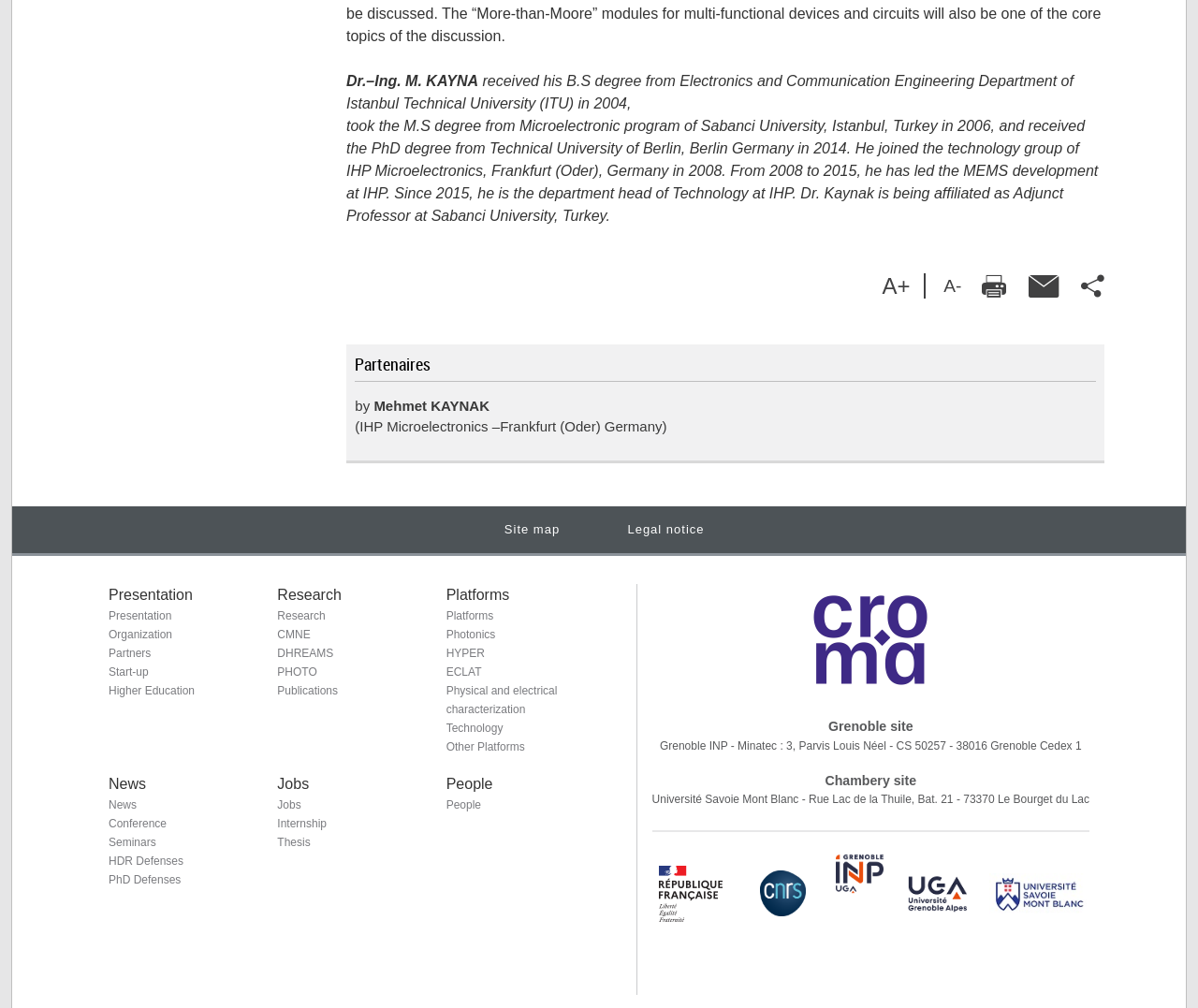What is the function of the buttons with 'A+' and 'A-' labels?
Please provide a detailed answer to the question.

I found two generic elements with IDs 213 and 214, which contain StaticText elements with labels 'A+' and 'A-' respectively. These elements are located near each other, suggesting that they are related. Based on their labels, I infer that they are used to adjust the text size on the webpage.